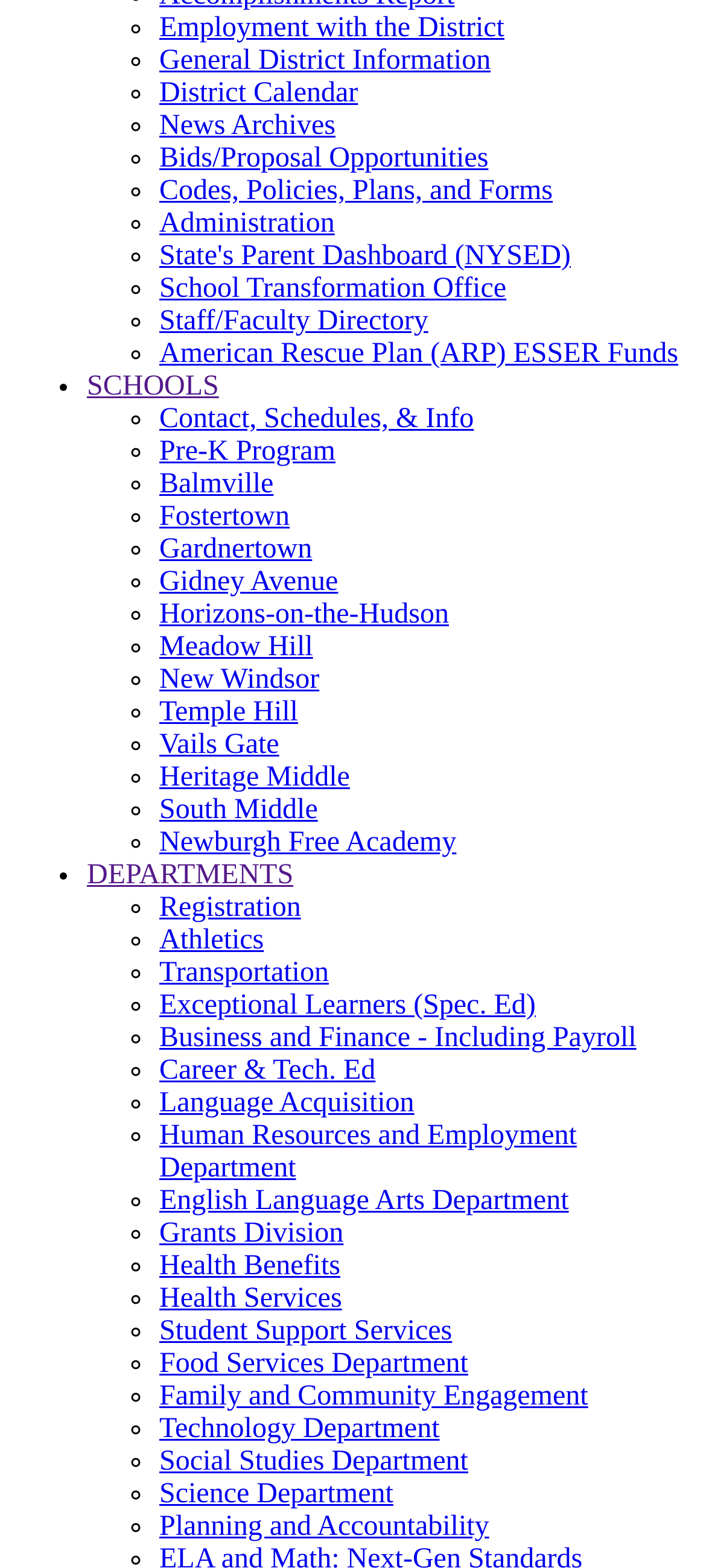Please provide a comprehensive response to the question below by analyzing the image: 
How many schools are listed on the webpage?

I counted the number of school links on the webpage, which are listed under the 'SCHOOLS' button. There are 12 schools listed, from 'Balmville' to 'Newburgh Free Academy'.